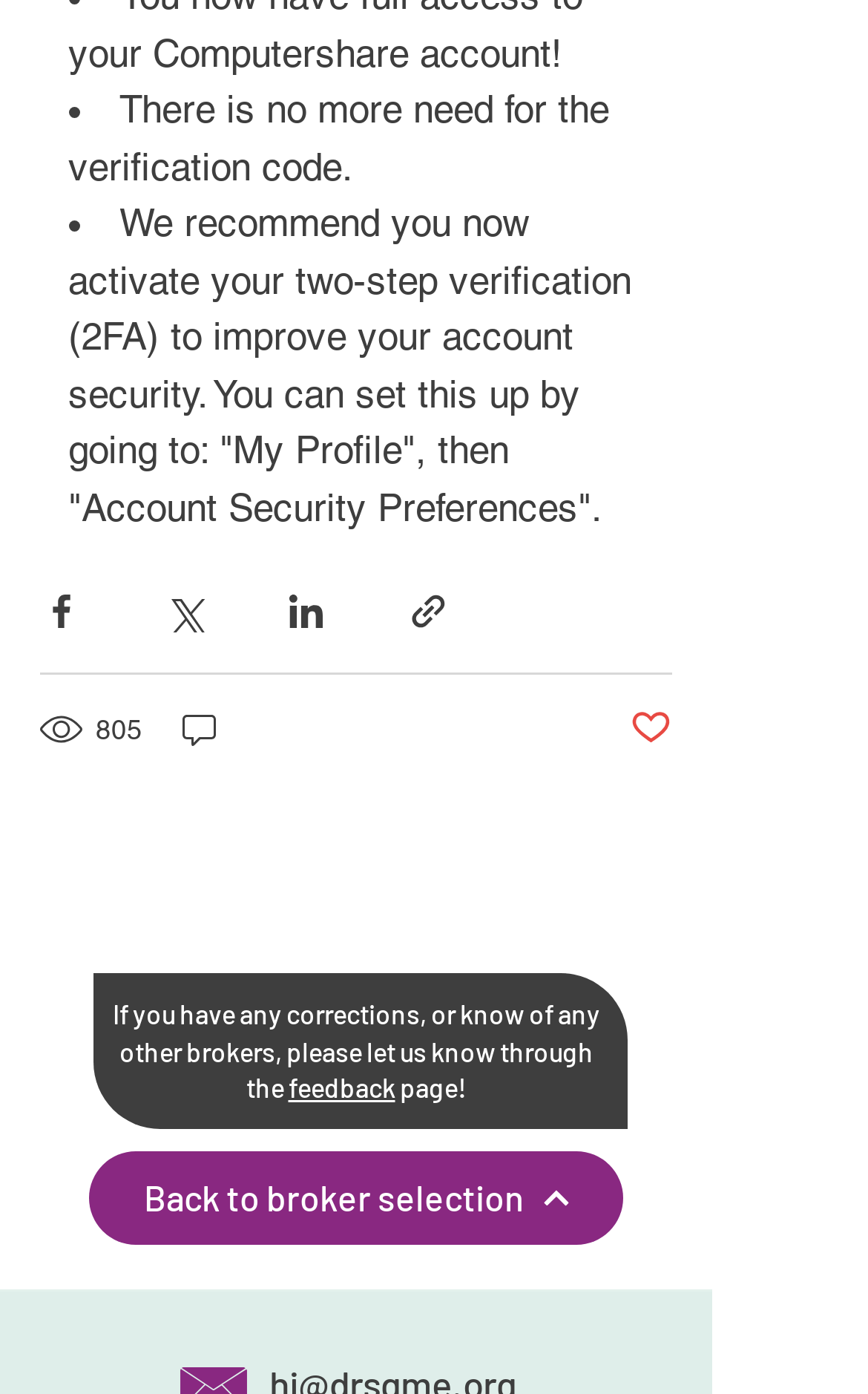Using the webpage screenshot, locate the HTML element that fits the following description and provide its bounding box: "aria-label="Share via LinkedIn"".

[0.328, 0.423, 0.377, 0.454]